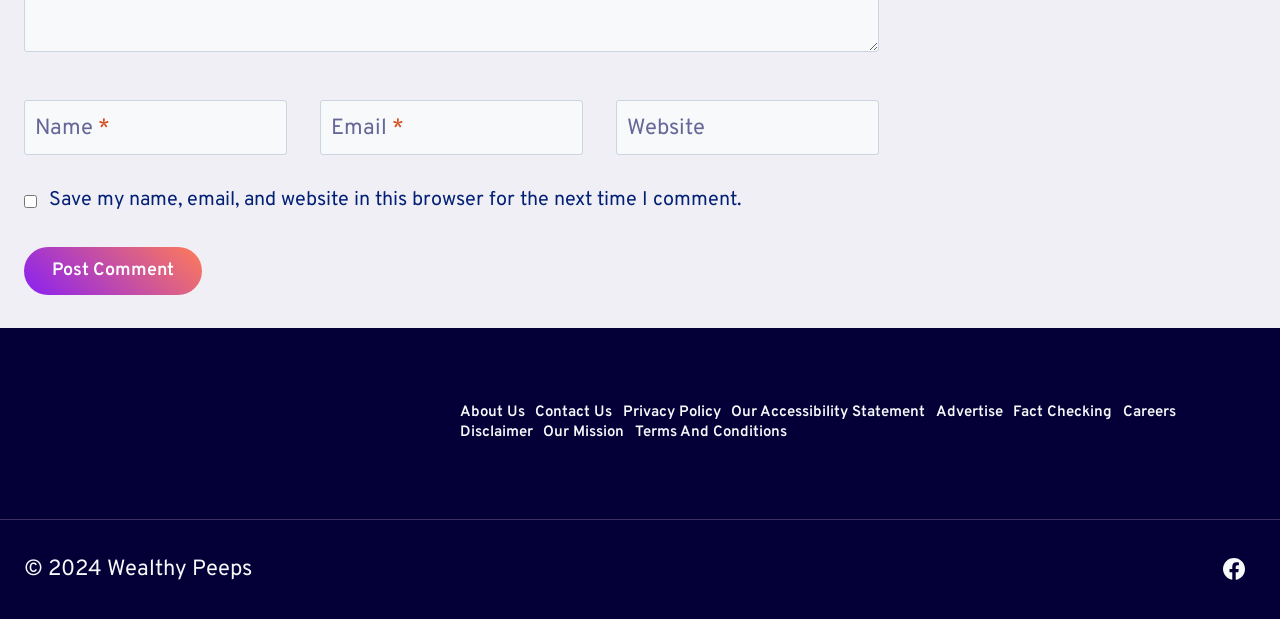How many social media links are there?
Give a single word or phrase as your answer by examining the image.

1